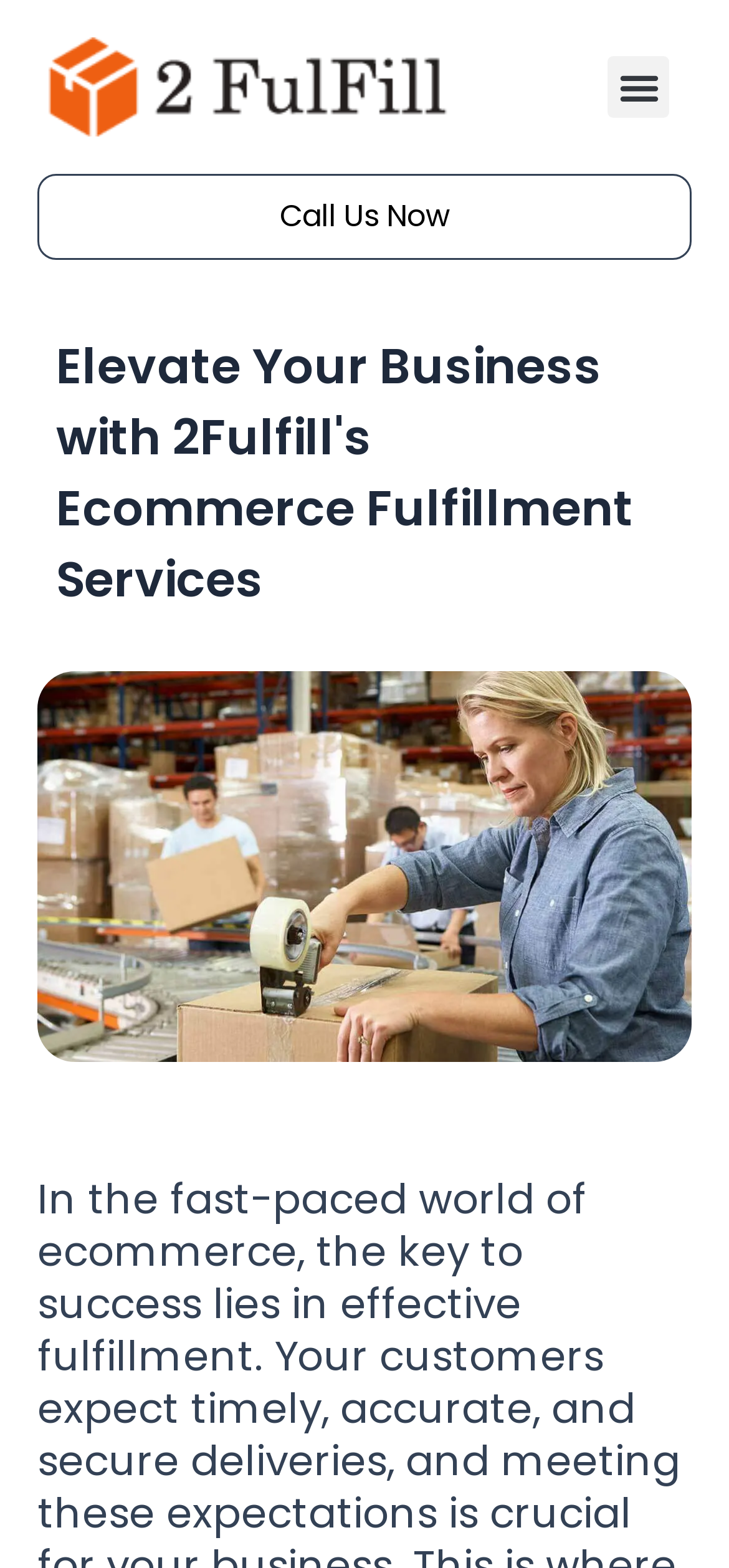Determine the bounding box coordinates for the HTML element described here: "Menu".

[0.833, 0.036, 0.918, 0.075]